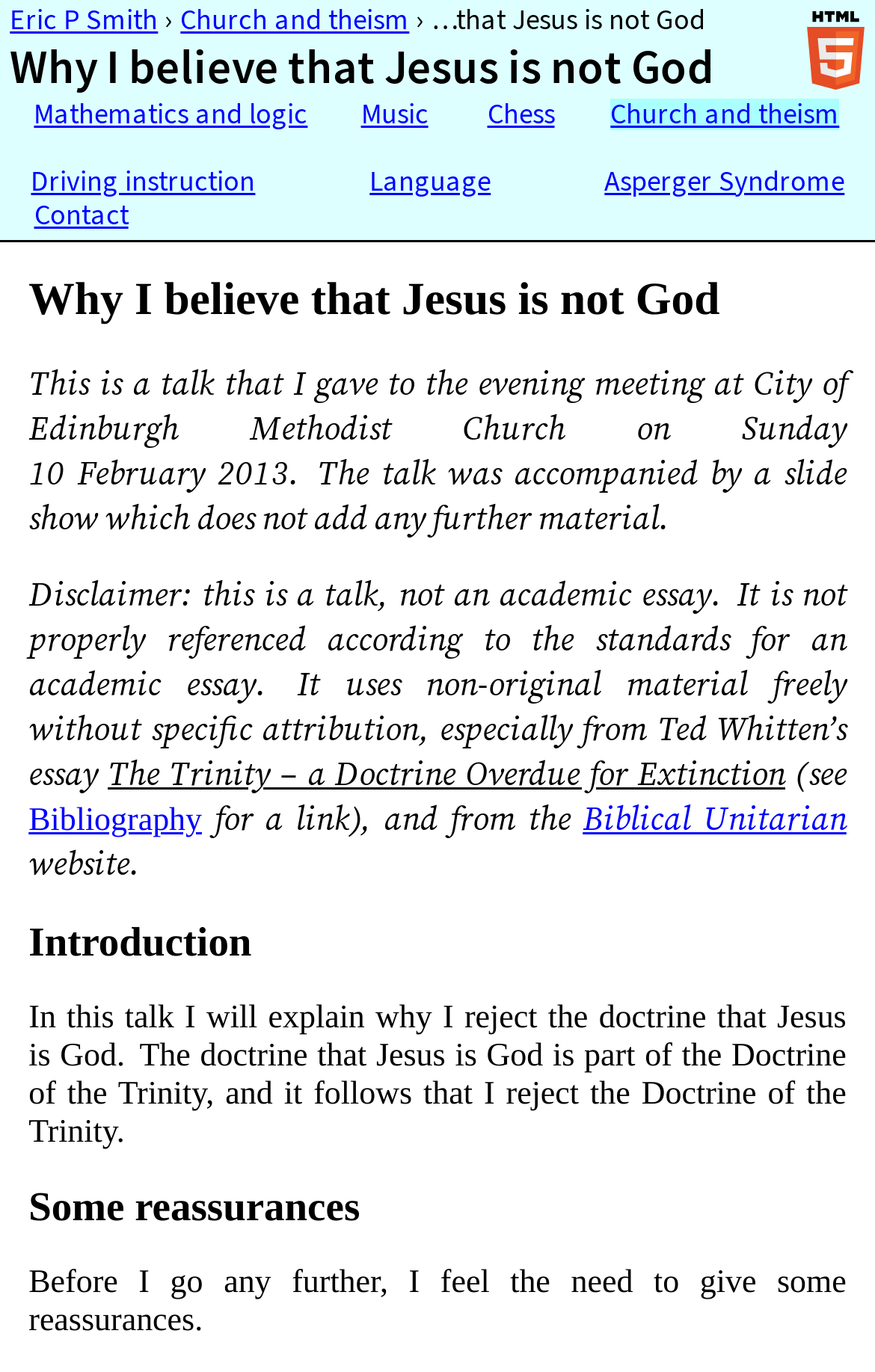Please answer the following question using a single word or phrase: What is the author's name?

Eric P Smith